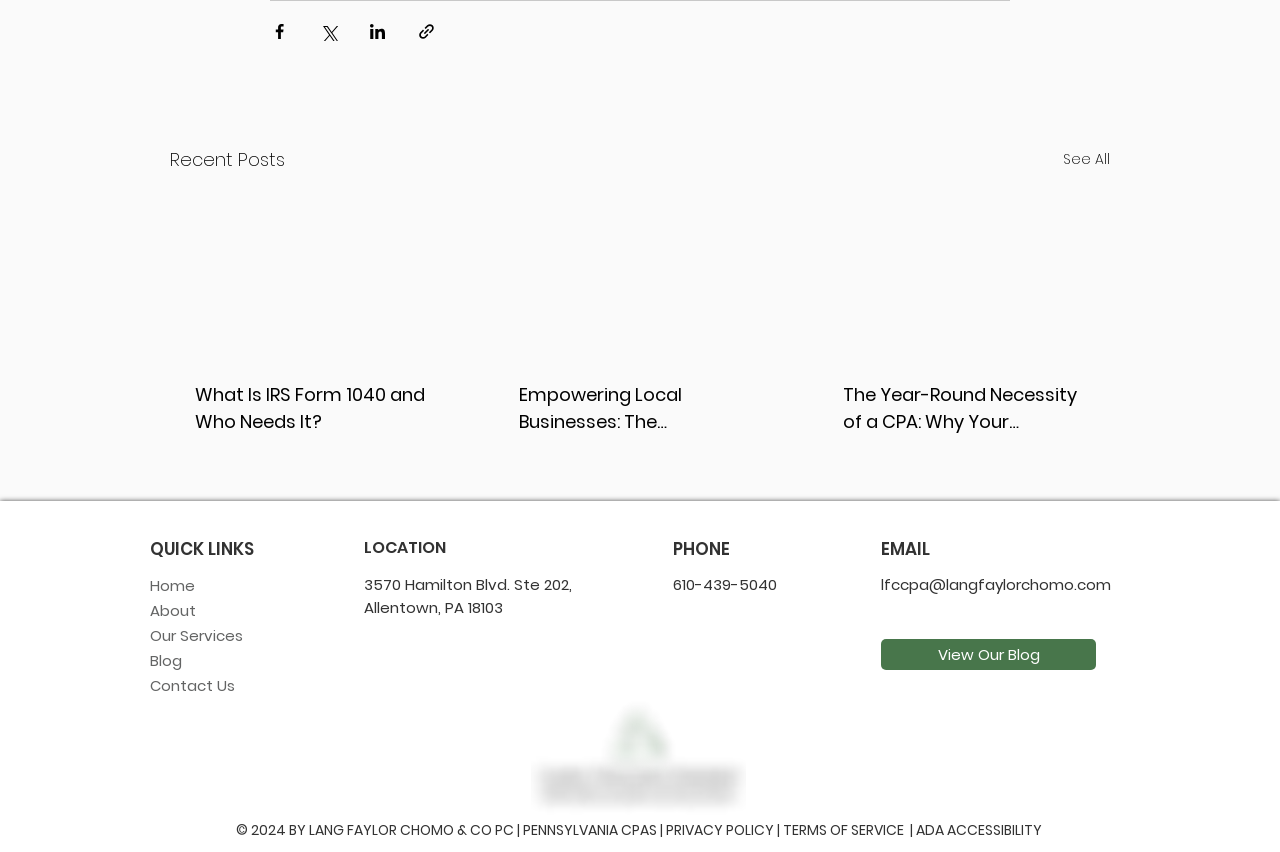Can you find the bounding box coordinates of the area I should click to execute the following instruction: "Read the article about IRS Form 1040"?

[0.152, 0.448, 0.34, 0.511]